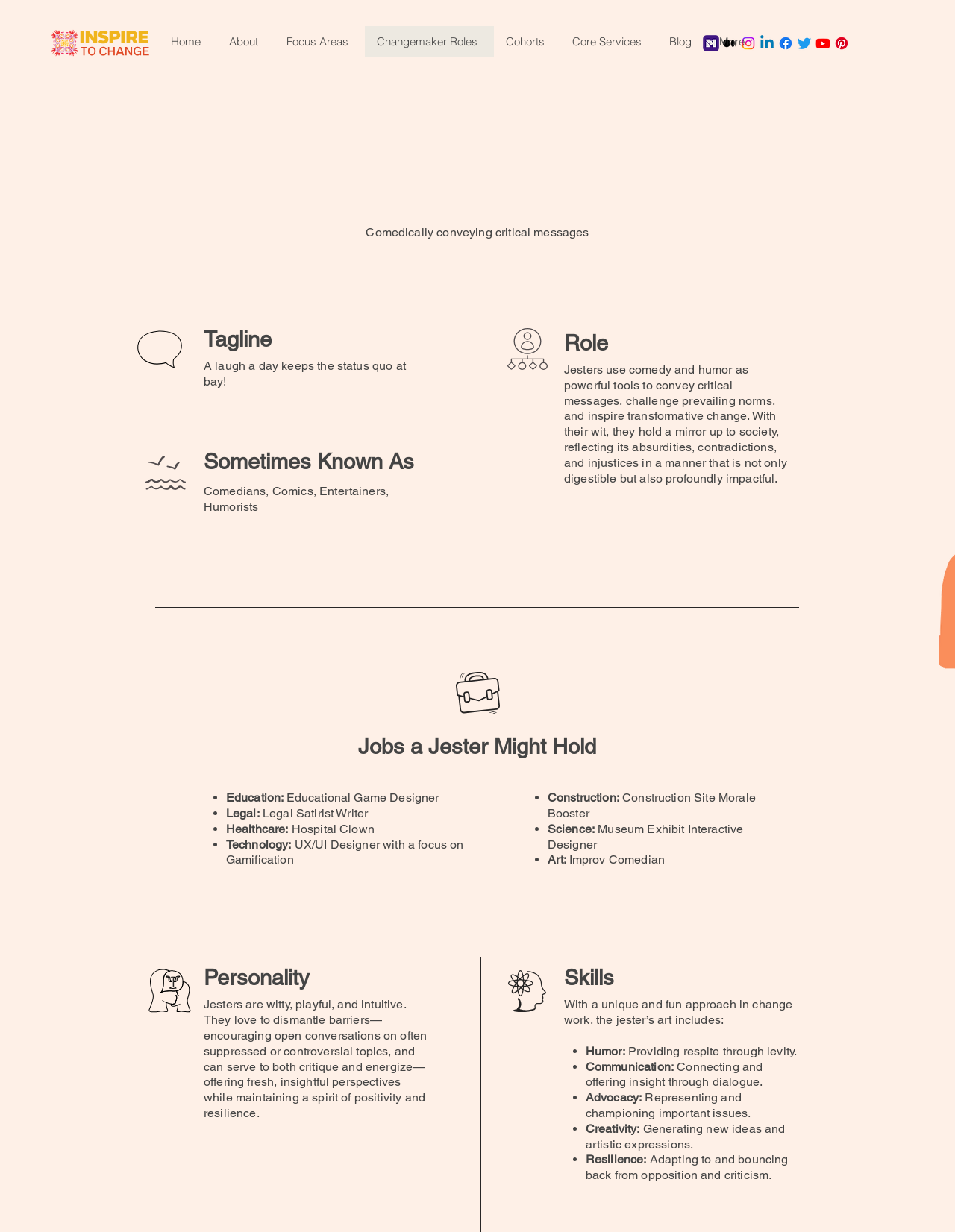Specify the bounding box coordinates of the region I need to click to perform the following instruction: "Visit the 'About' page". The coordinates must be four float numbers in the range of 0 to 1, i.e., [left, top, right, bottom].

[0.227, 0.021, 0.288, 0.047]